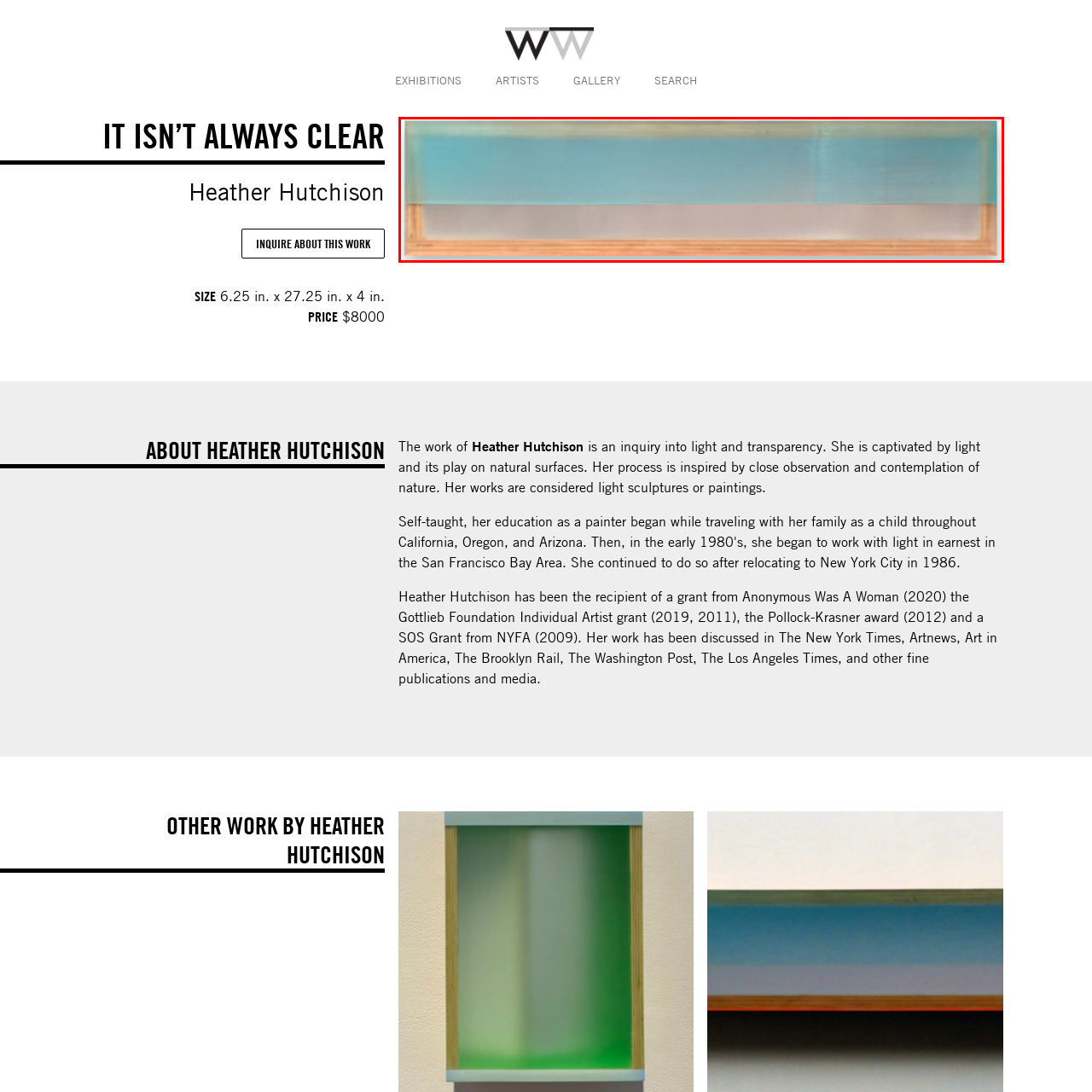View the image surrounded by the red border, What is the primary focus of Heather Hutchison's practice?
 Answer using a single word or phrase.

Light and natural forms